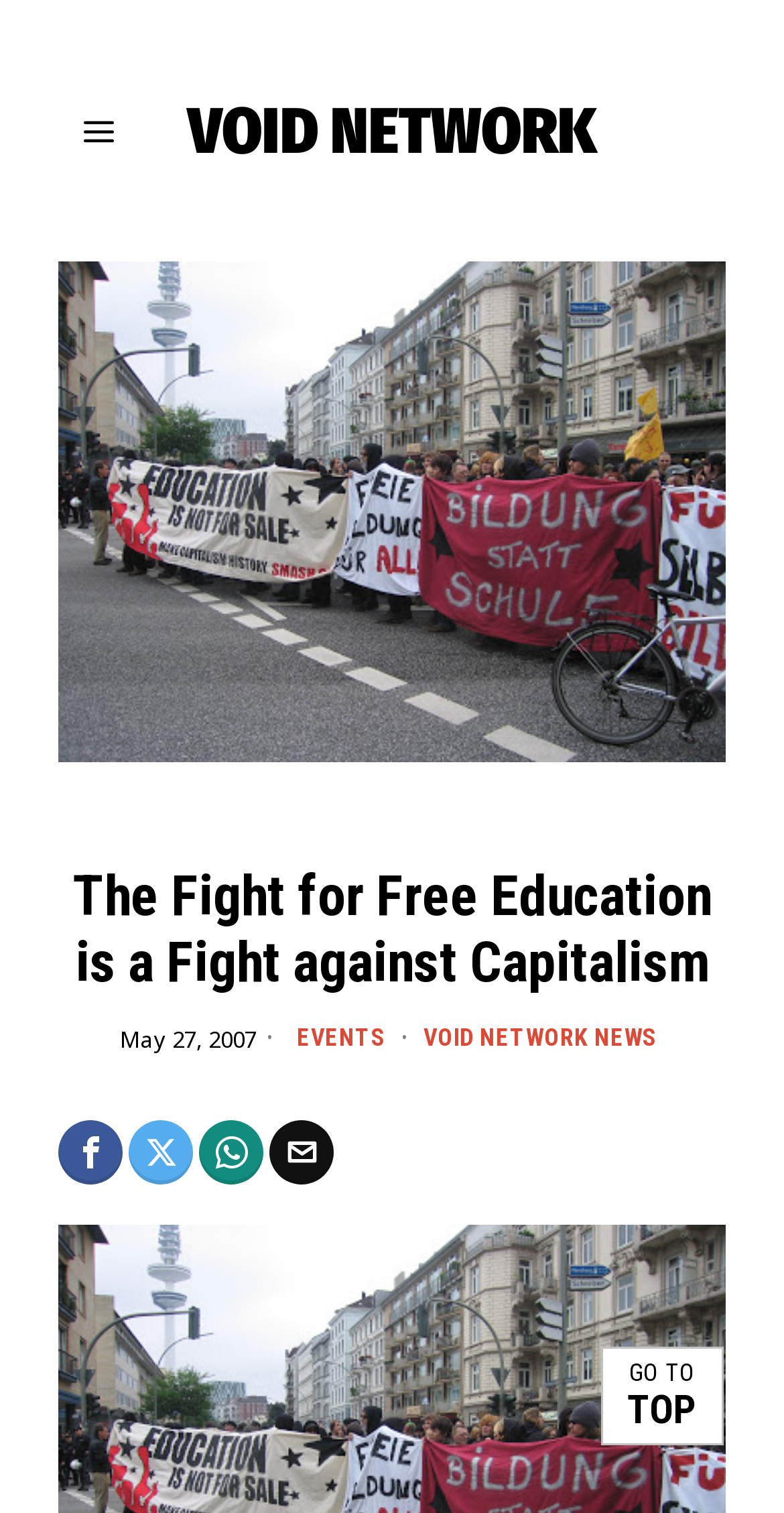Utilize the details in the image to give a detailed response to the question: How many social media sharing options are available?

I counted the number of social media sharing options by looking at the tooltips 'Facebook', 'X', 'Whatsapp', and 'Email' which are located below the main content area.